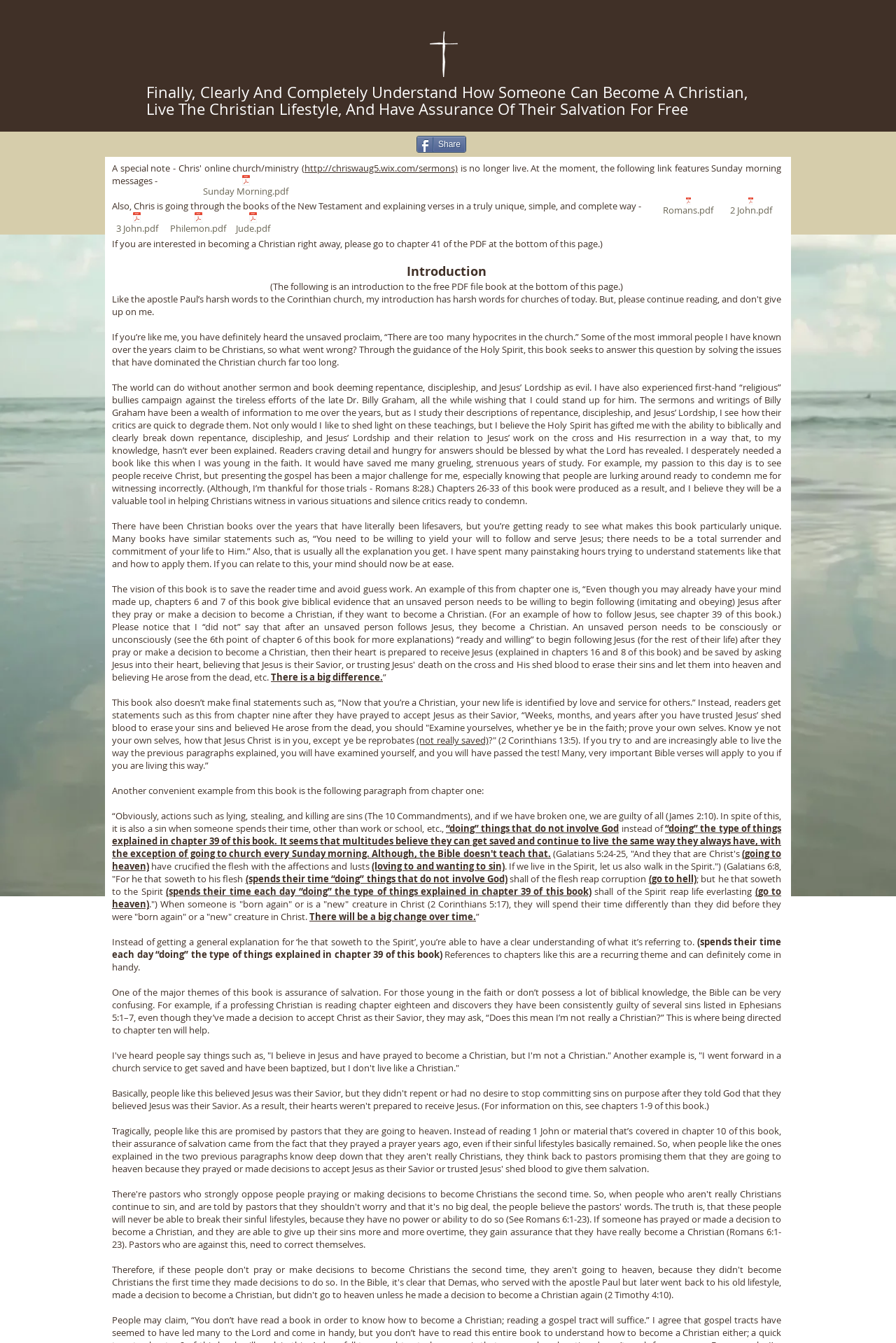Locate the bounding box for the described UI element: "Romans.pdf". Ensure the coordinates are four float numbers between 0 and 1, formatted as [left, top, right, bottom].

[0.733, 0.147, 0.803, 0.164]